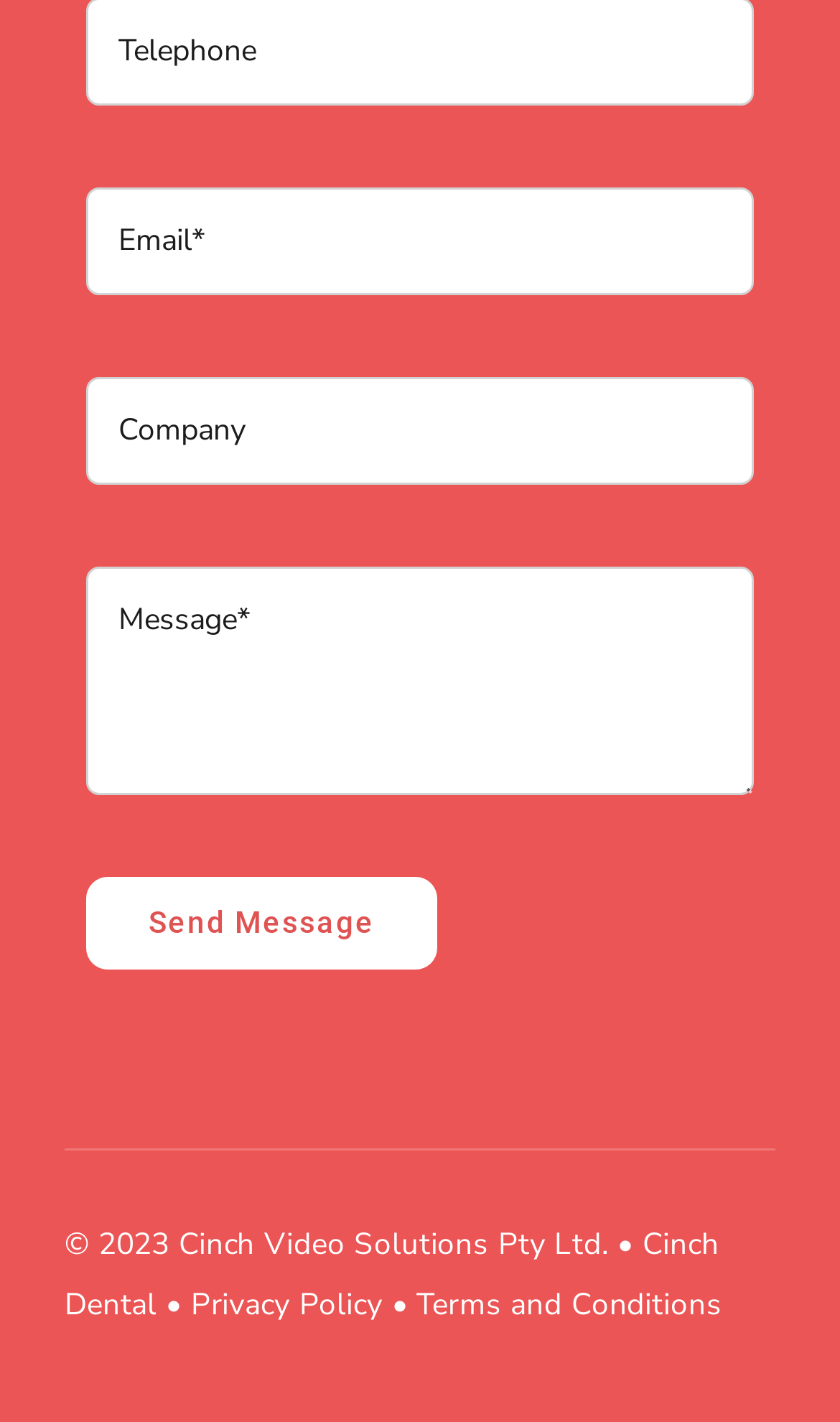What is the company name mentioned?
Using the information from the image, give a concise answer in one word or a short phrase.

Cinch Video Solutions Pty Ltd